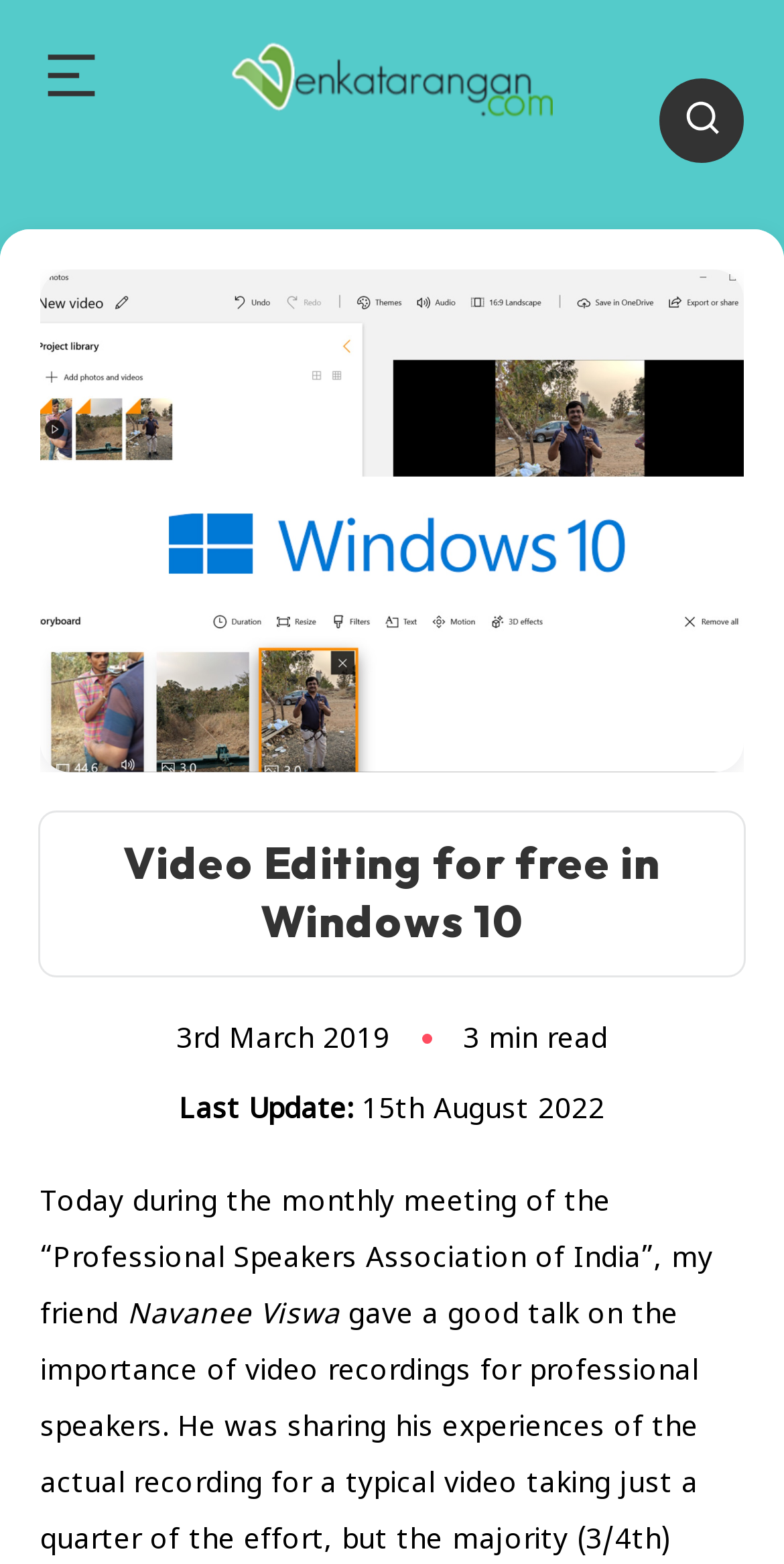Generate an in-depth caption that captures all aspects of the webpage.

The webpage appears to be a blog post titled "Video Editing for free in Windows 10". At the top left corner, there is a small image. Below the image, there is a link to "Venkatarangan blog" with an accompanying image. On the top right corner, there is a search link with a small icon.

The main content of the webpage is a blog post with a heading "Video Editing for free in Windows 10" located at the top center of the page. Below the heading, there is a timestamp indicating that the post was published on "3rd March 2019" and it takes "3 min read" to finish. Further down, there is a note stating "Last Update: 15th August 2022".

The blog post itself starts with a paragraph of text that describes an event where the author's friend, Navanee Viswa, gave a talk on the importance of video during a monthly meeting of the "Professional Speakers Association of India".